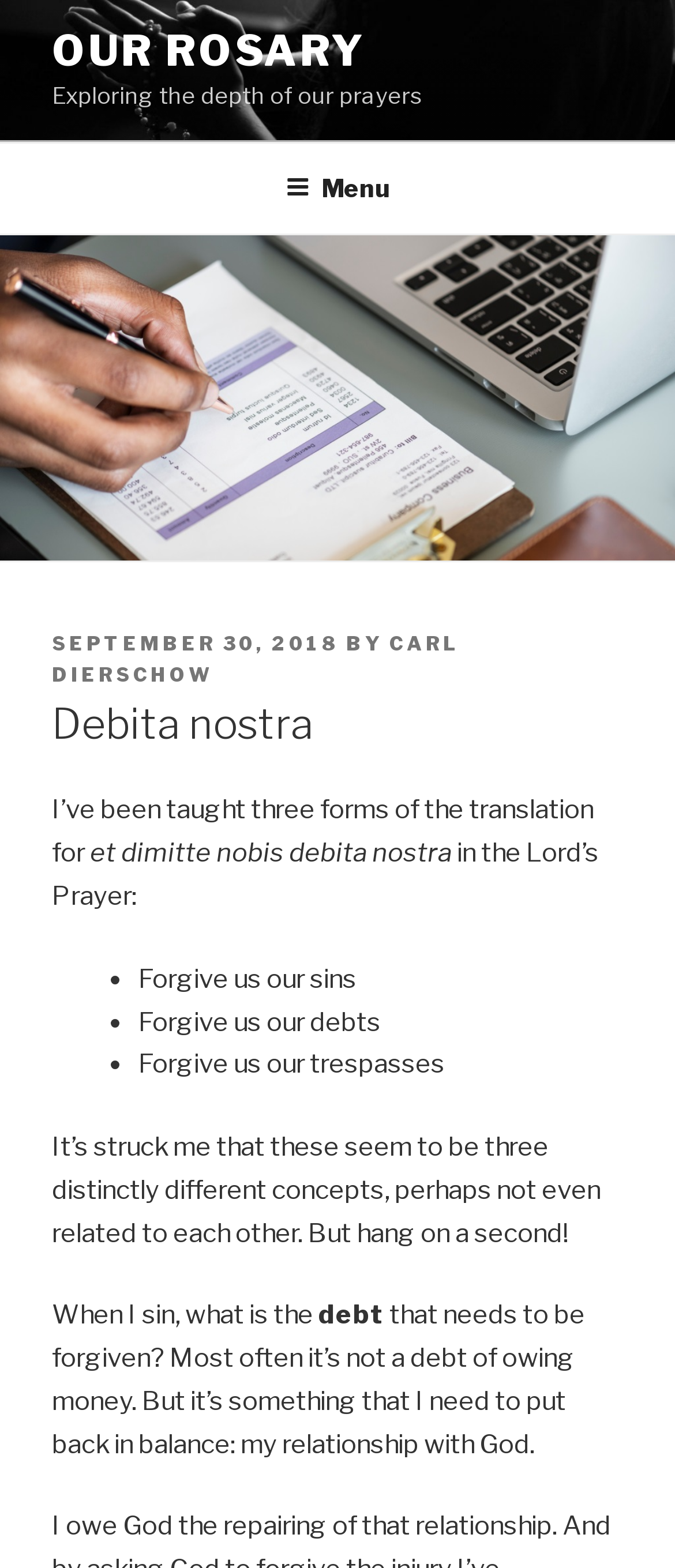Provide a one-word or one-phrase answer to the question:
What is the title of the article?

Debita nostra